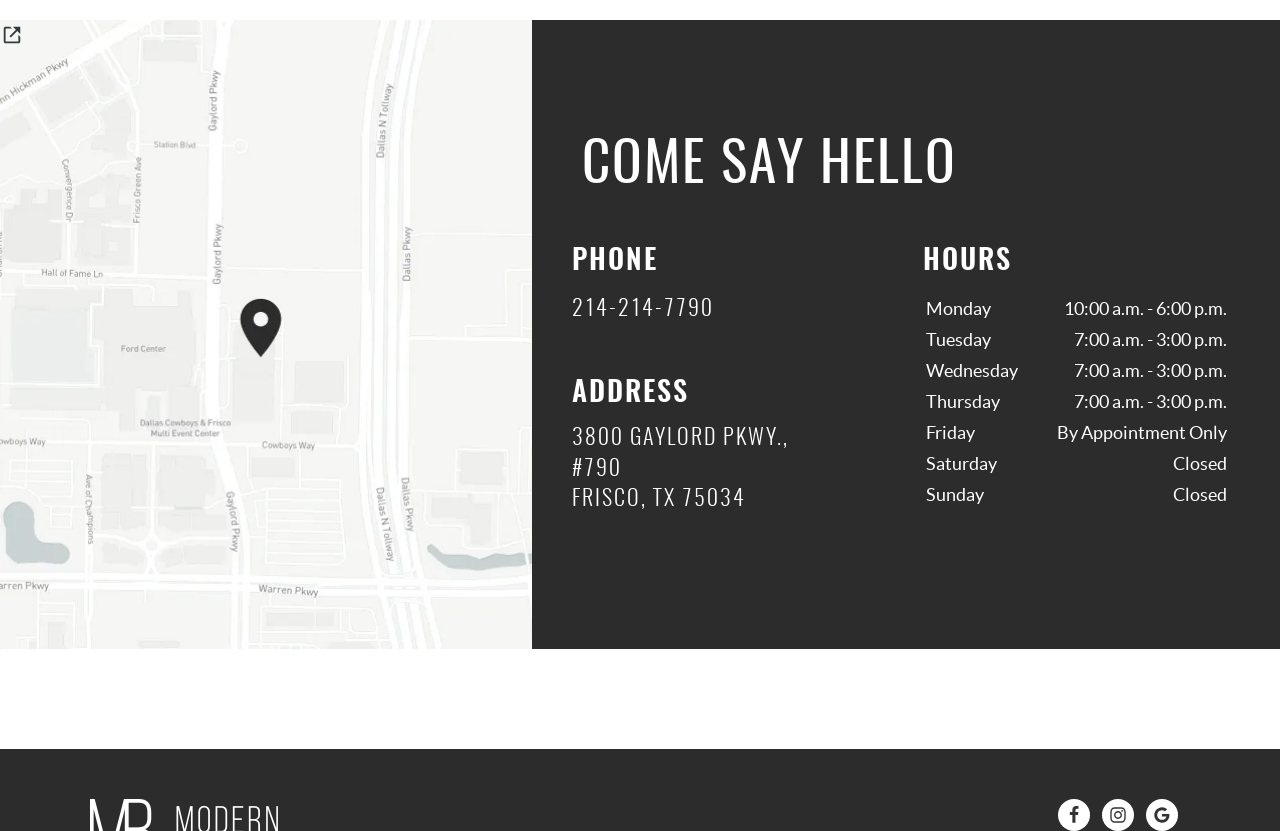Is the business open on Sundays?
Please provide a comprehensive answer based on the information in the image.

The hours of operation can be found in the table under the 'HOURS' heading. The table has a row for each day of the week, and the hours for Sunday are listed as 'Closed', indicating that the business is not open on Sundays.